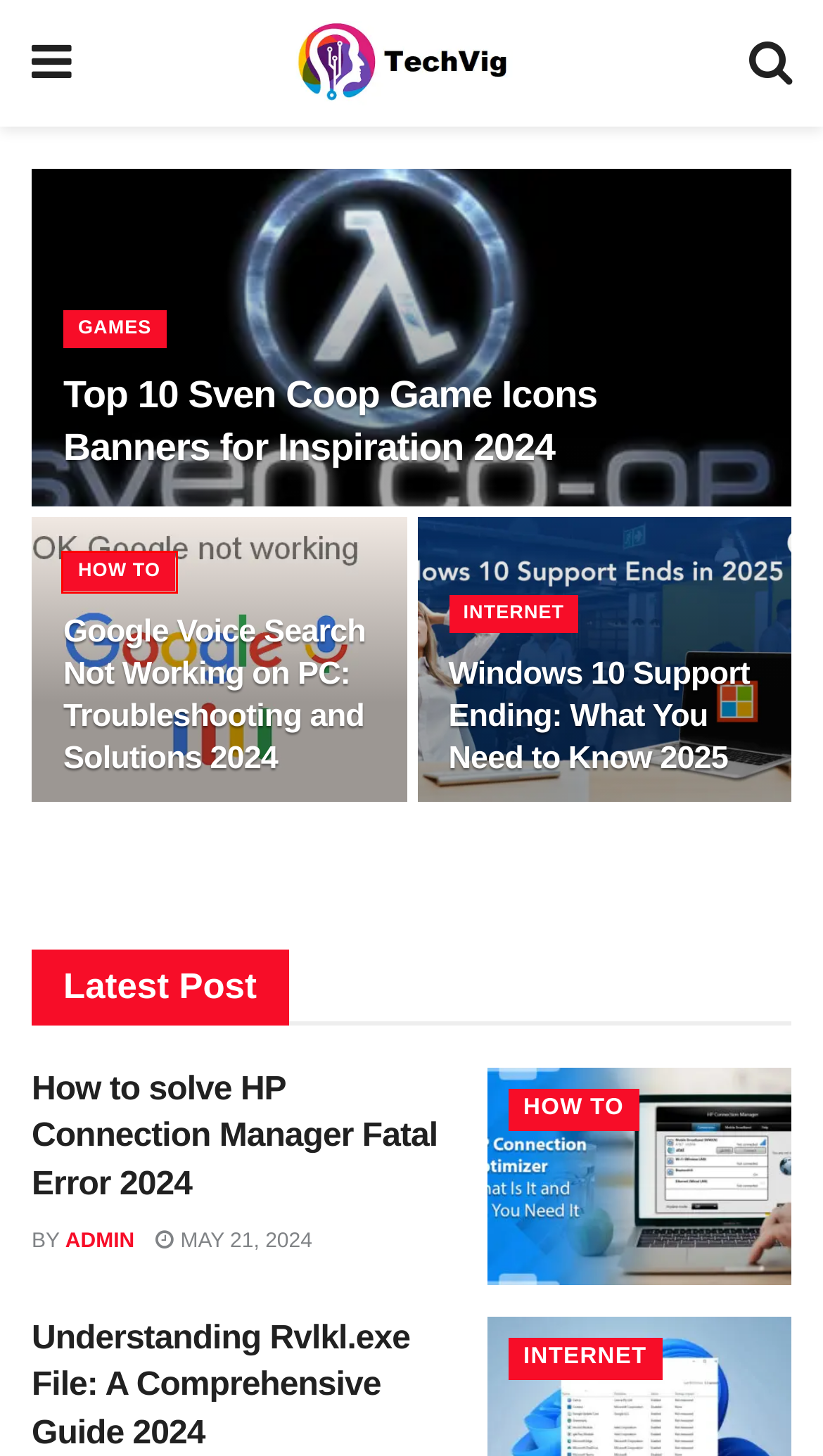Given a screenshot of a webpage with a red bounding box highlighting a UI element, choose the description that best corresponds to the new webpage after clicking the element within the red bounding box. Here are your options:
A. HOW TO Archives - Techvig
B. Top 10 Sven Coop Game Icons Banners for Inspiration 2024 - Techvig
C. Understanding Rvlkl.exe File: A Comprehensive Guide 2024 - Techvig
D. INTERNET Archives - Techvig
E. Windows 10 Support Ending: What You Need to Know 2025 - Techvig
F. GAMES Archives - Techvig
G. Google Voice Search Not Working on PC: Troubleshooting and Solutions 2024 - Techvig
H. How to solve HP Connection Manager Fatal Error 2024 - Techvig

A